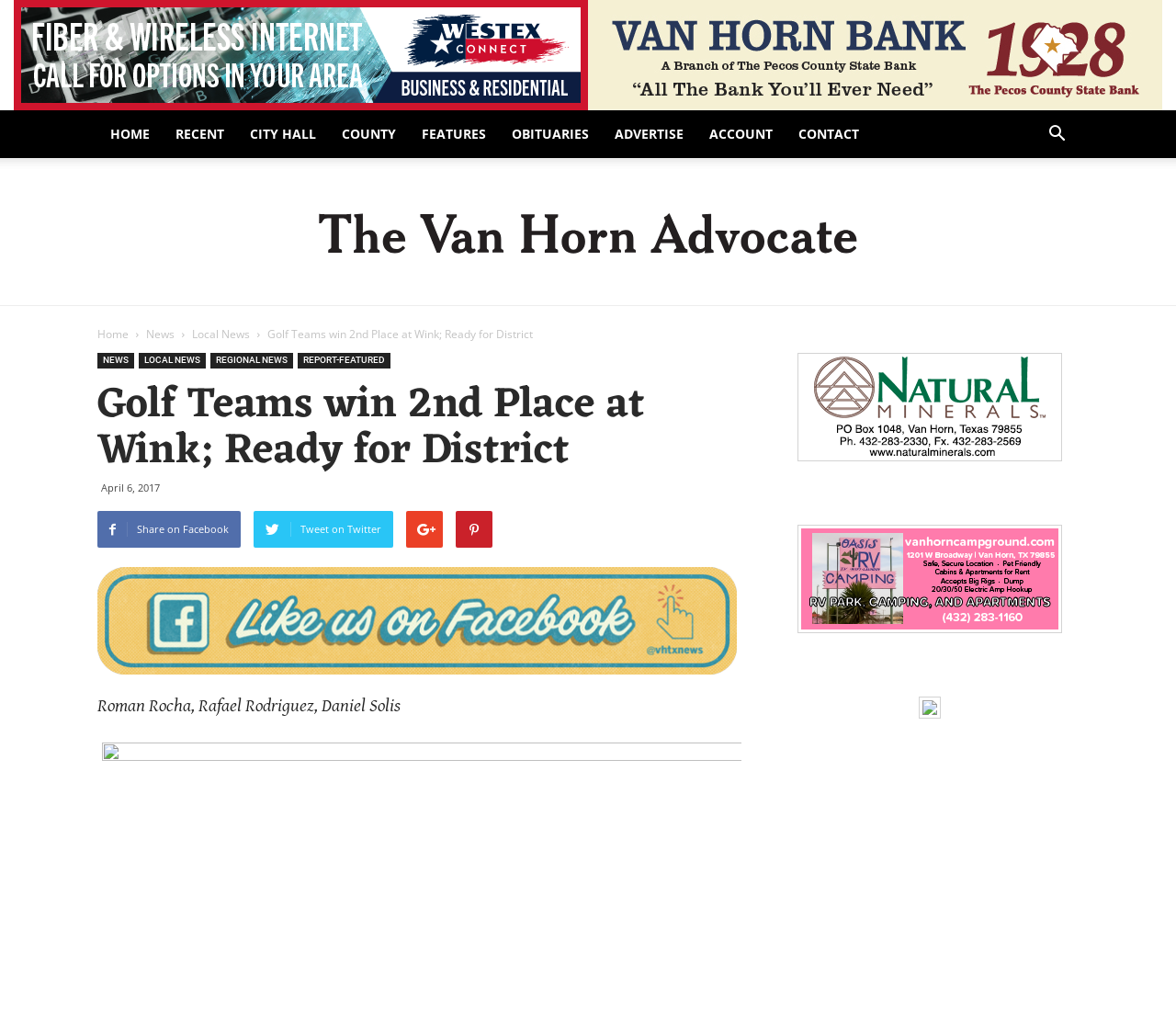Highlight the bounding box coordinates of the element you need to click to perform the following instruction: "Click on the HOME link."

[0.083, 0.107, 0.138, 0.153]